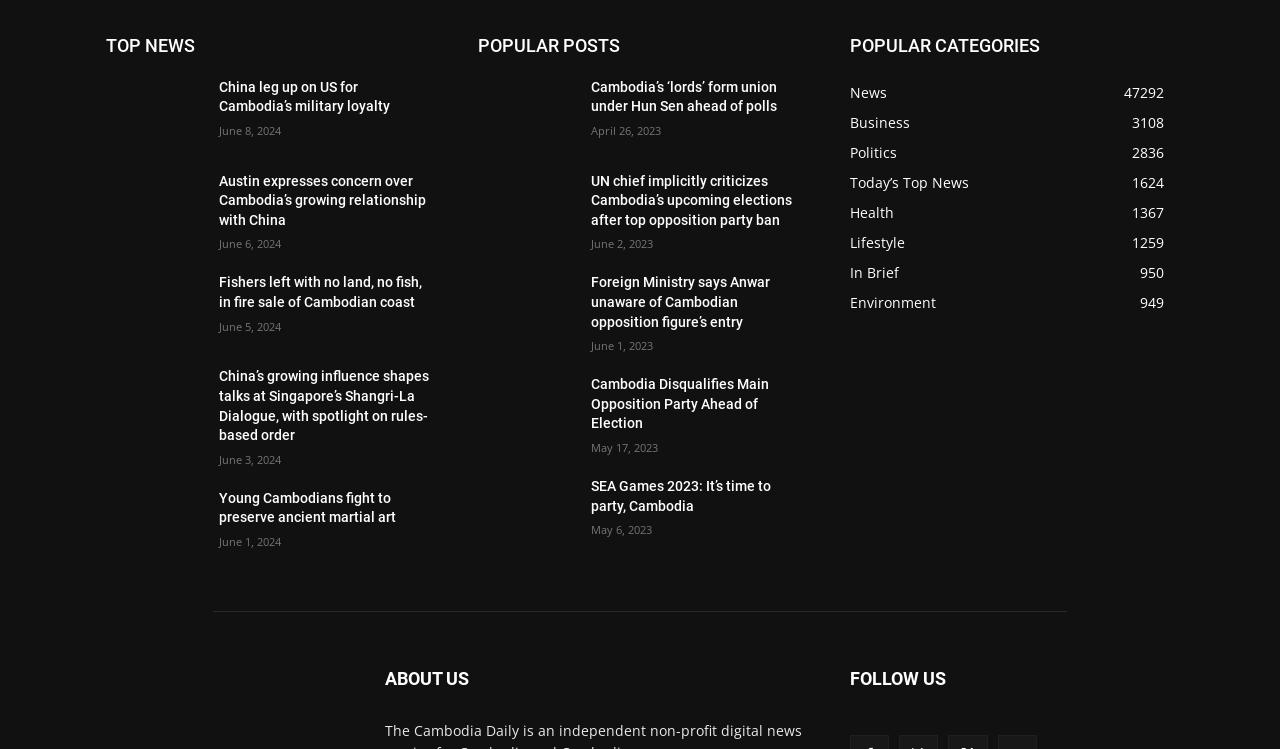Using the provided description Today’s Top News1624, find the bounding box coordinates for the UI element. Provide the coordinates in (top-left x, top-left y, bottom-right x, bottom-right y) format, ensuring all values are between 0 and 1.

[0.664, 0.23, 0.757, 0.256]